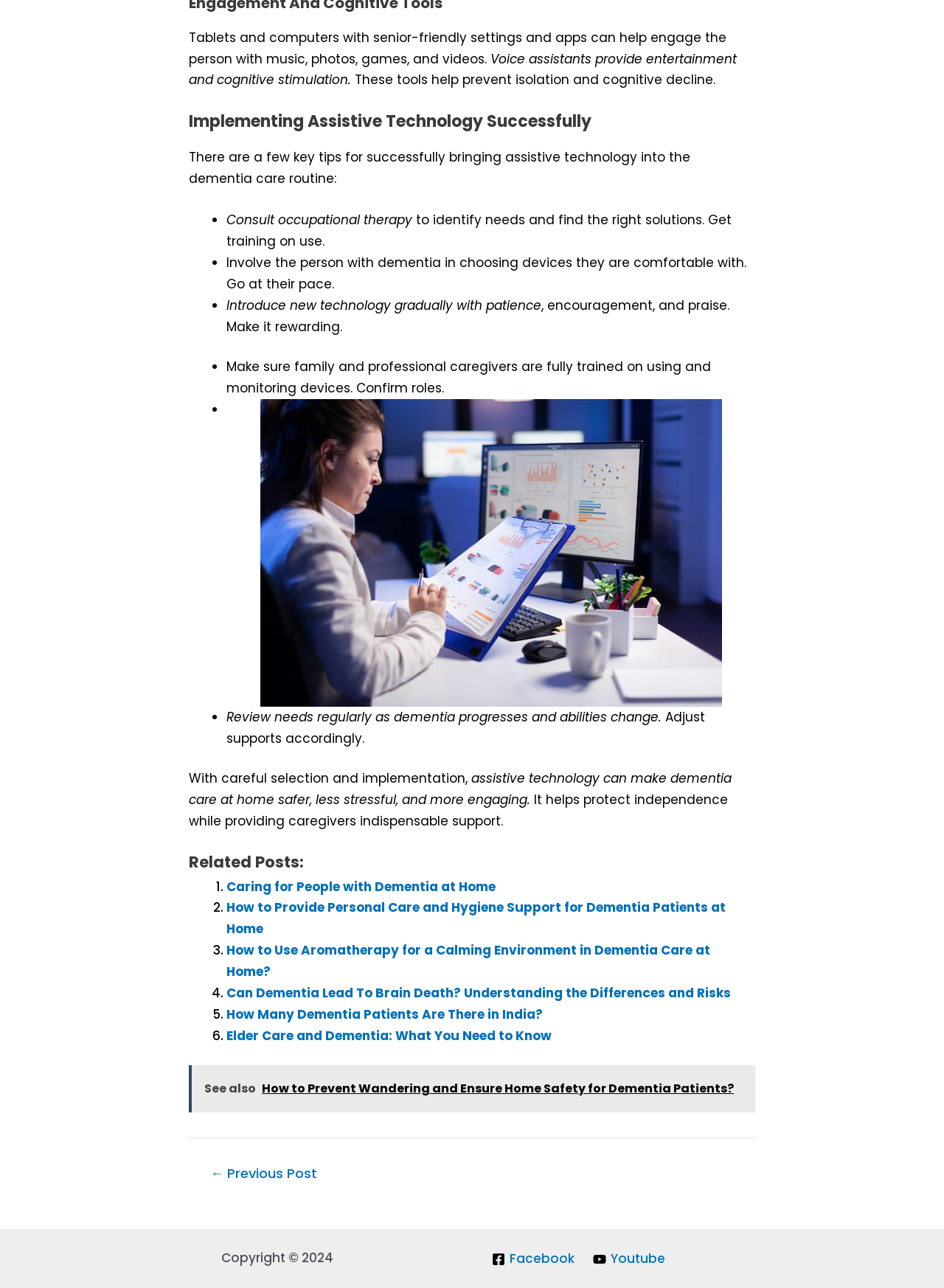How many tips are provided for successfully bringing assistive technology into the dementia care routine?
Please use the image to provide a one-word or short phrase answer.

5